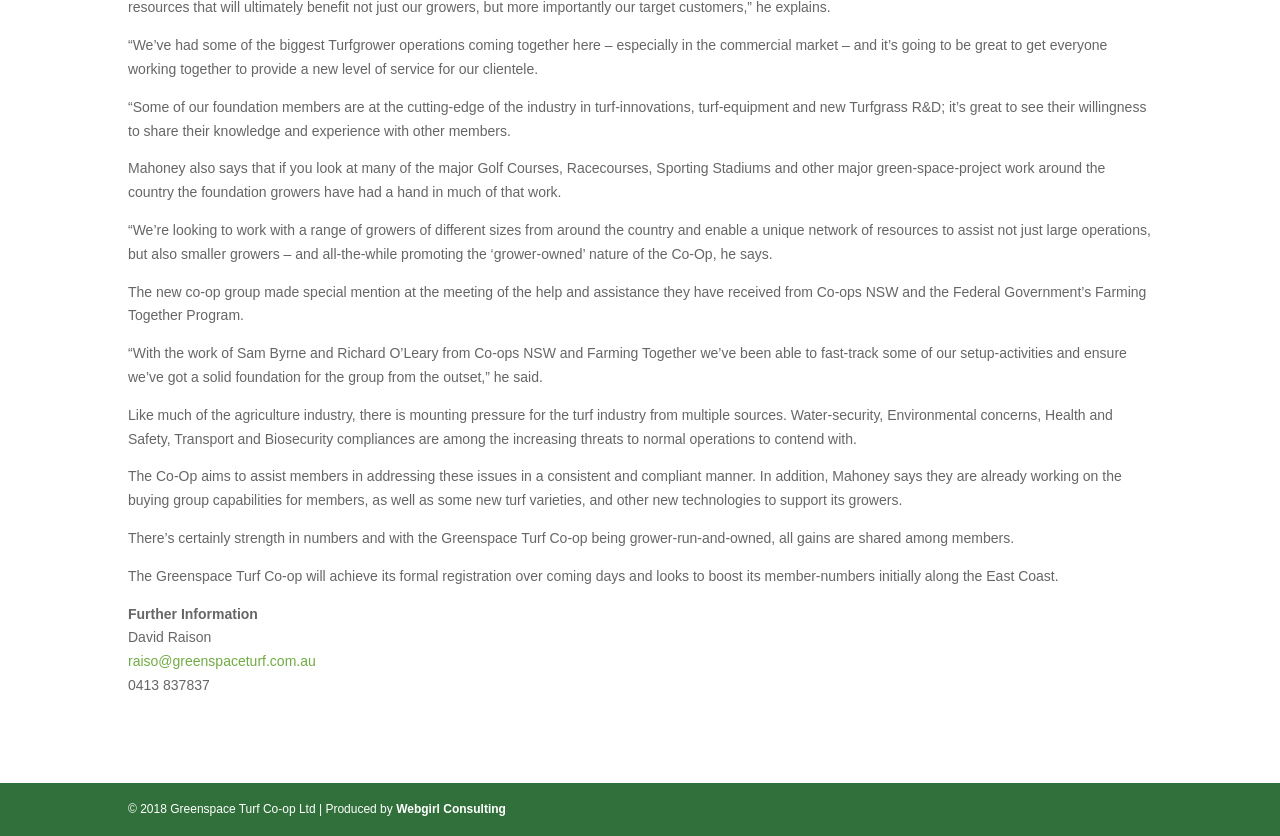Using the provided description Locally, find the bounding box coordinates for the UI element. Provide the coordinates in (top-left x, top-left y, bottom-right x, bottom-right y) format, ensuring all values are between 0 and 1.

None